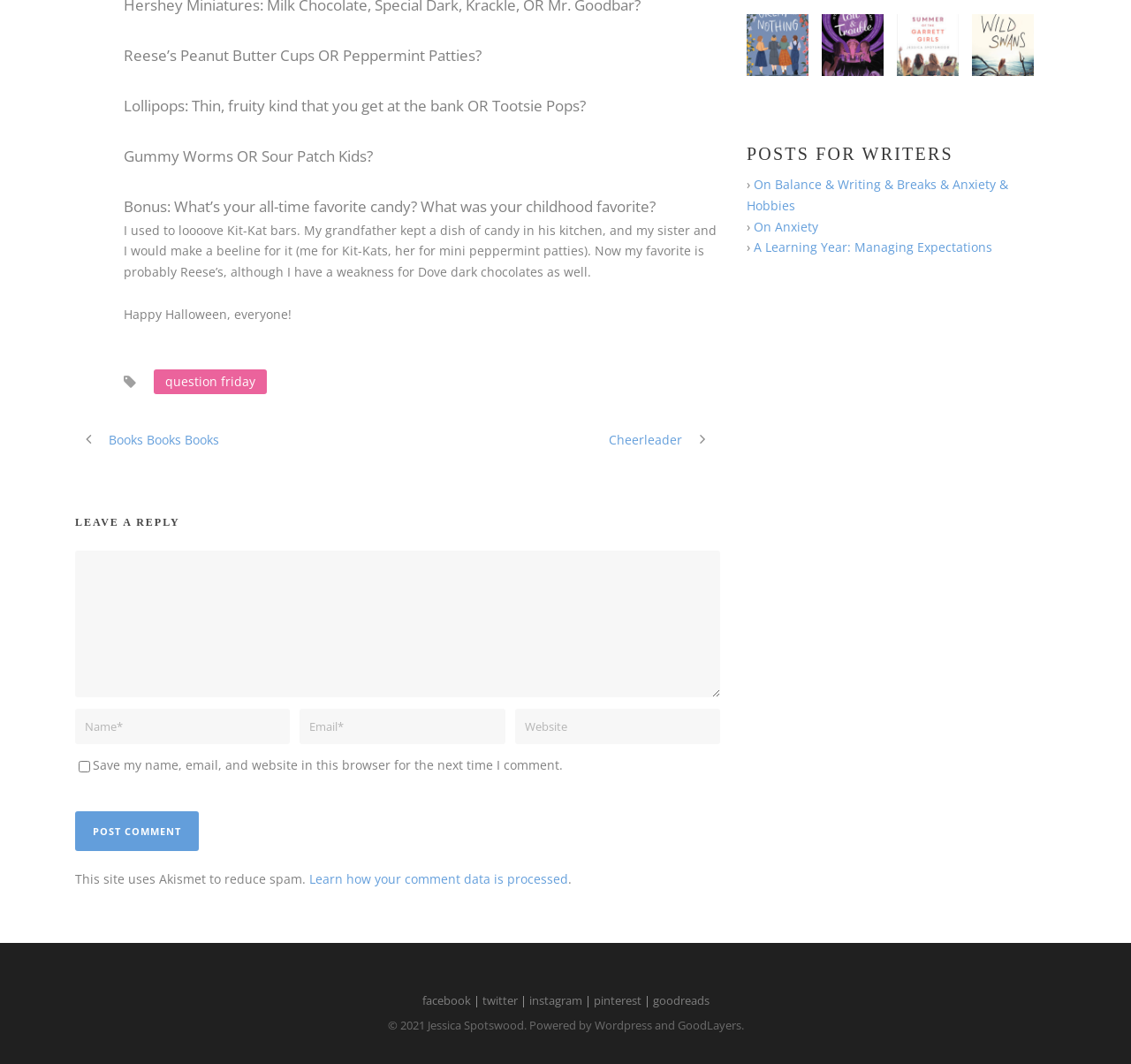Find and provide the bounding box coordinates for the UI element described here: "alt="Great or Nothing cover"". The coordinates should be given as four float numbers between 0 and 1: [left, top, right, bottom].

[0.66, 0.033, 0.715, 0.049]